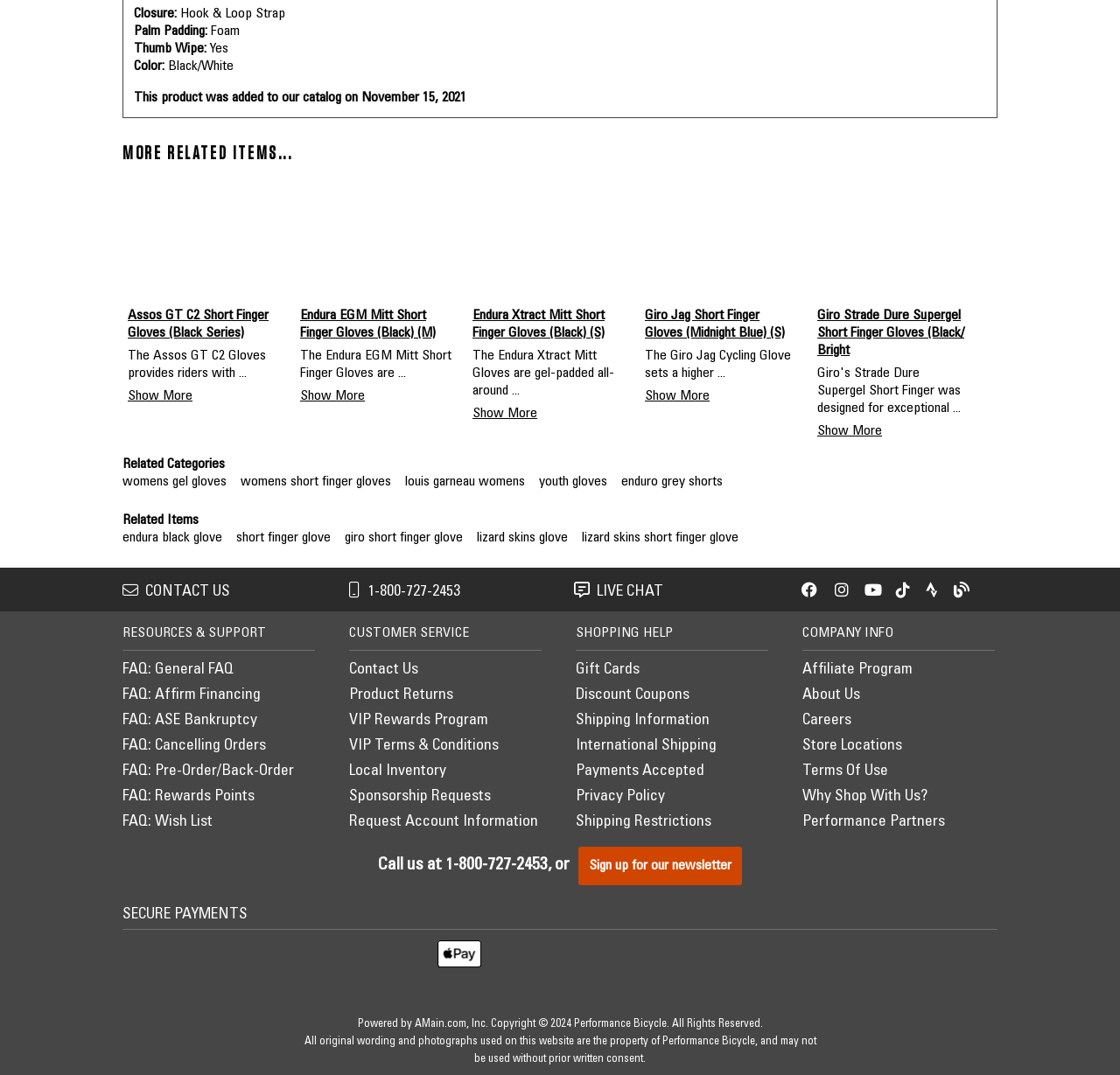Please answer the following question as detailed as possible based on the image: 
What are the related categories?

The related categories are listed below the product description, which include 'womens gel gloves', 'womens short finger gloves', 'louis garneau womens', 'youth gloves', and 'enduro grey shorts'.